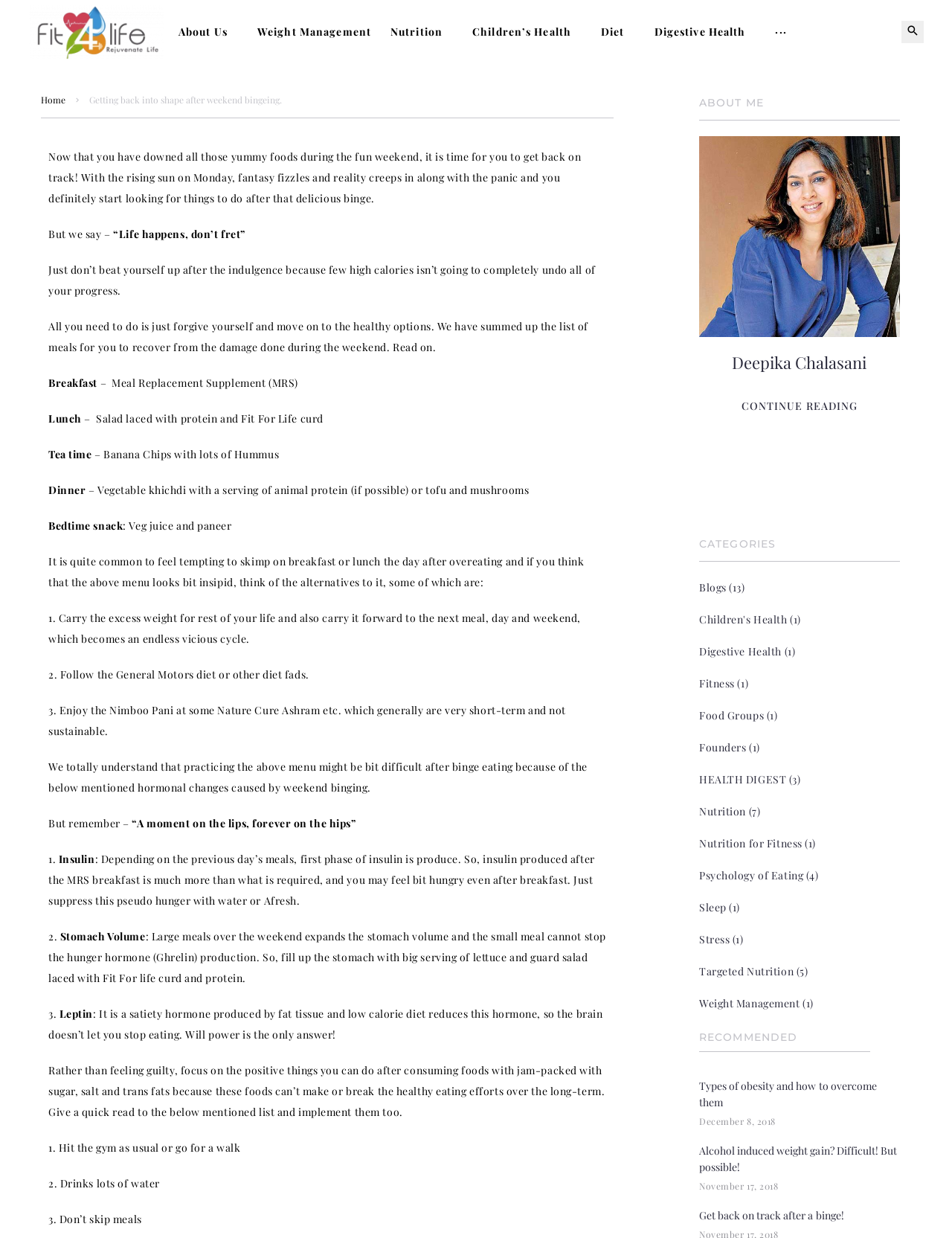What is the recommended activity after consuming high-calorie foods?
From the screenshot, provide a brief answer in one word or phrase.

Hit the gym or go for a walk